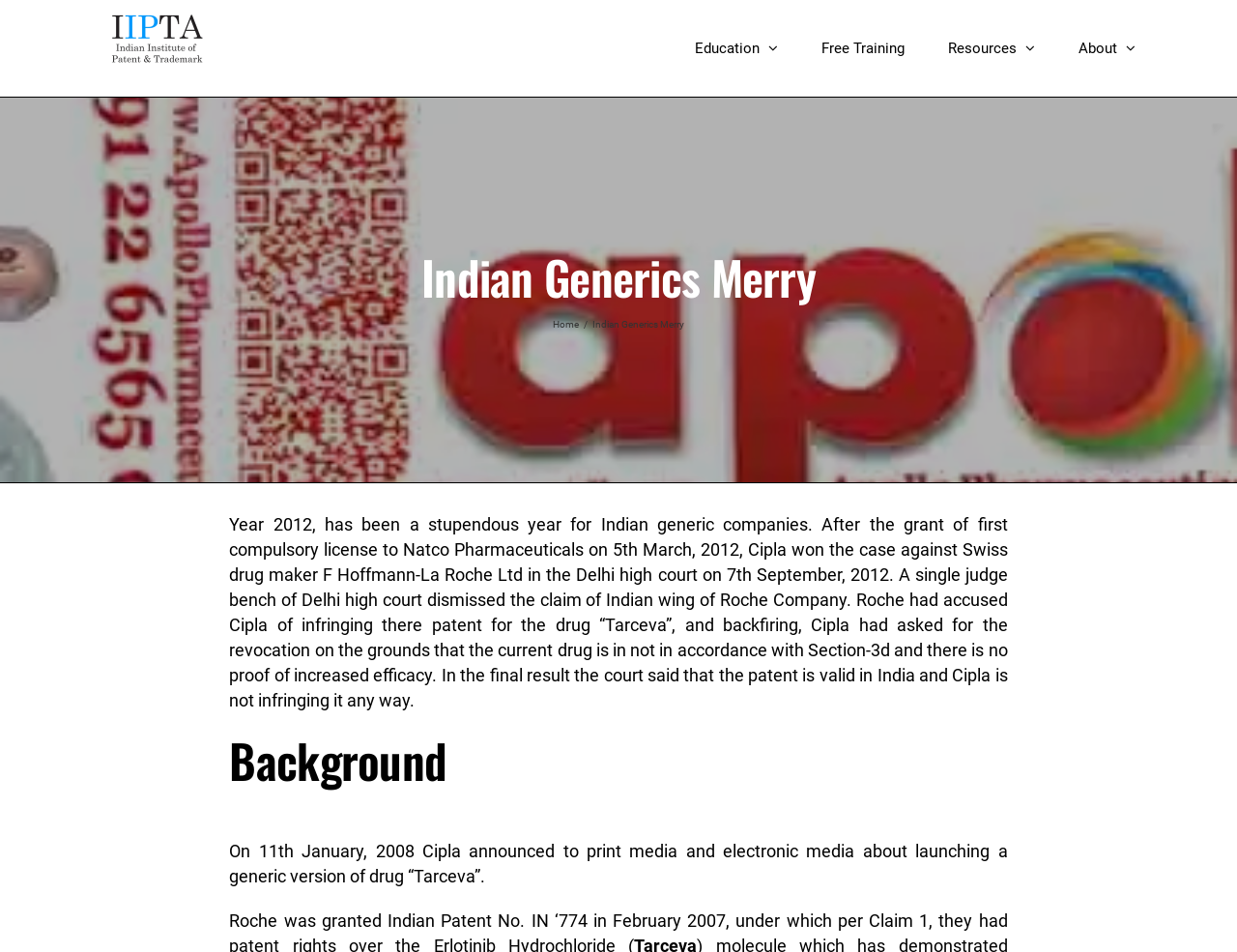What is the name of the court that dismissed Roche's claim?
Please provide a comprehensive answer based on the contents of the image.

The webpage states that a single judge bench of Delhi high court dismissed the claim of Indian wing of Roche Company.